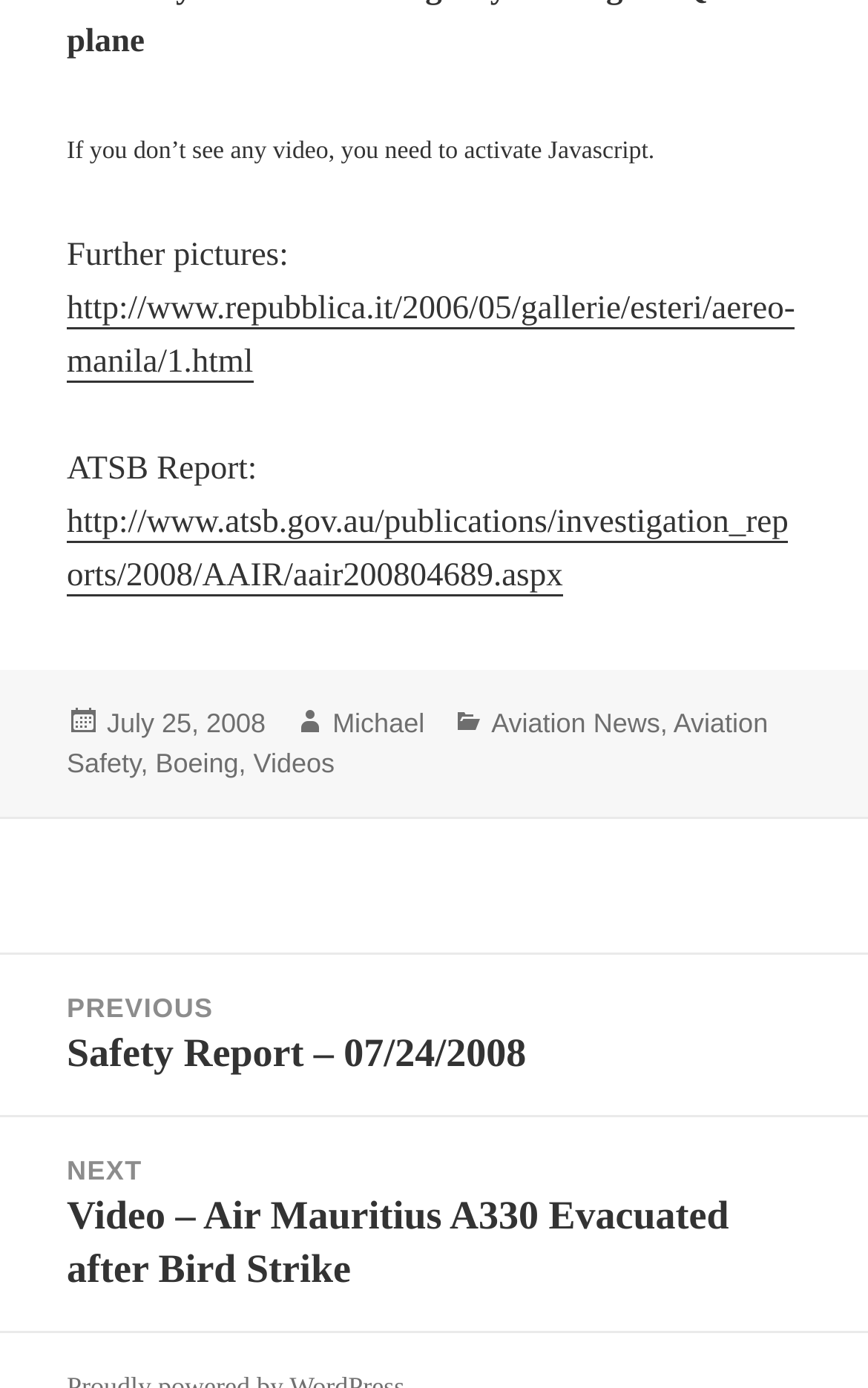Pinpoint the bounding box coordinates of the clickable area needed to execute the instruction: "click on the link to Further pictures". The coordinates should be specified as four float numbers between 0 and 1, i.e., [left, top, right, bottom].

[0.077, 0.21, 0.916, 0.276]